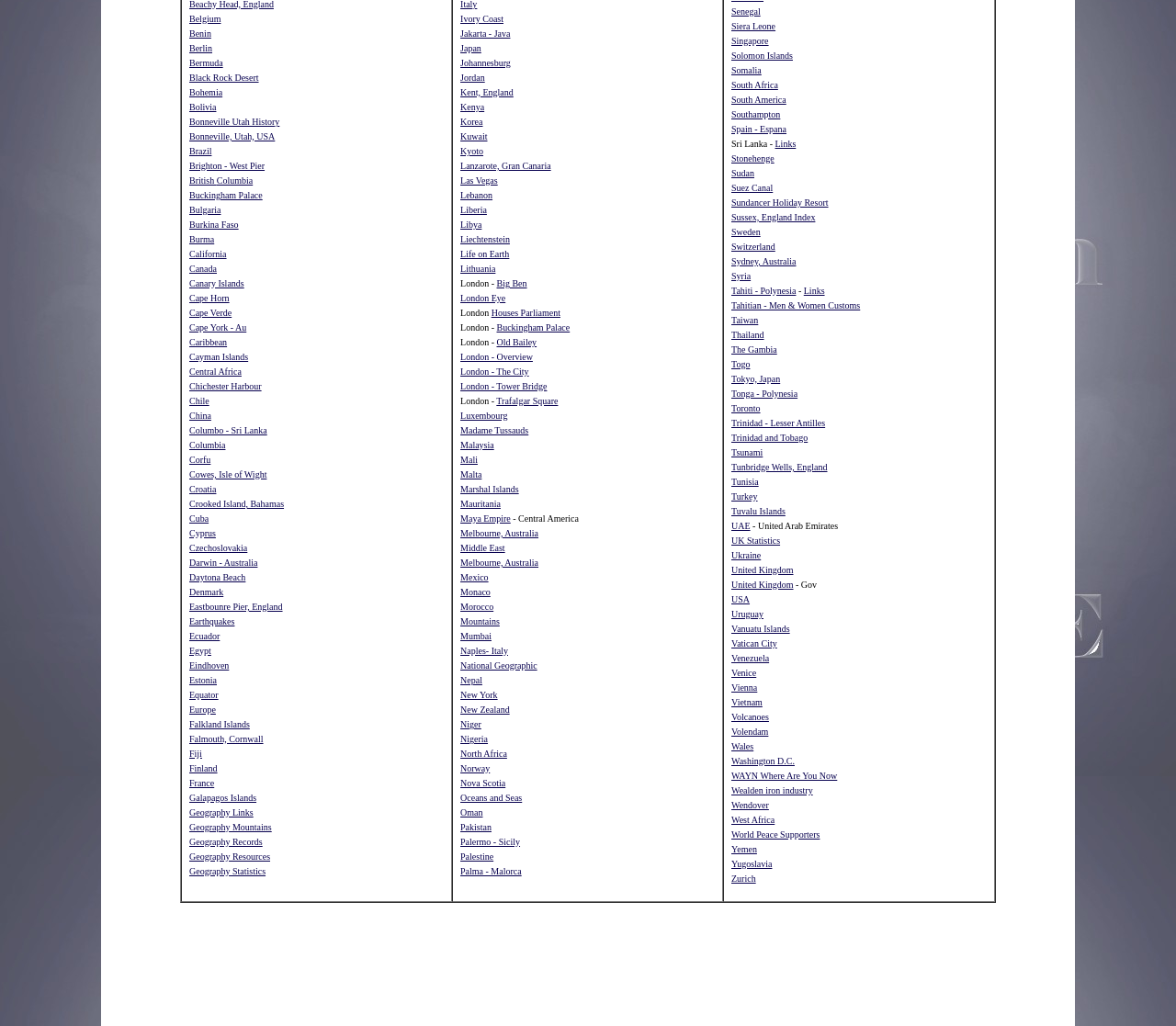Specify the bounding box coordinates of the area to click in order to follow the given instruction: "Learn about Japan."

[0.391, 0.038, 0.409, 0.053]